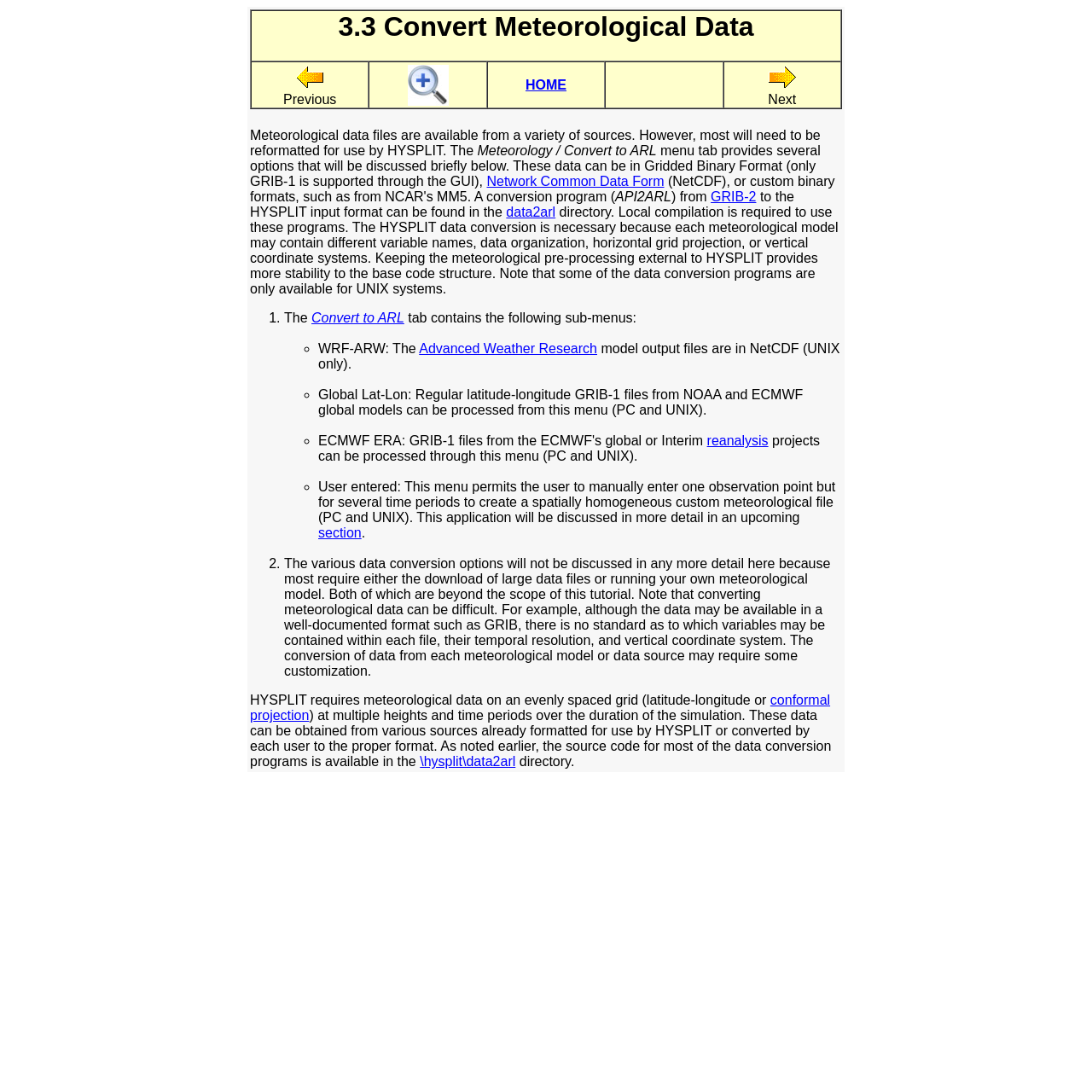Carefully observe the image and respond to the question with a detailed answer:
What is the challenge in converting meteorological data?

The challenge in converting meteorological data is that each meteorological model or data source may require some customization. This is because there is no standard as to which variables may be contained within each file, their temporal resolution, and vertical coordinate system.